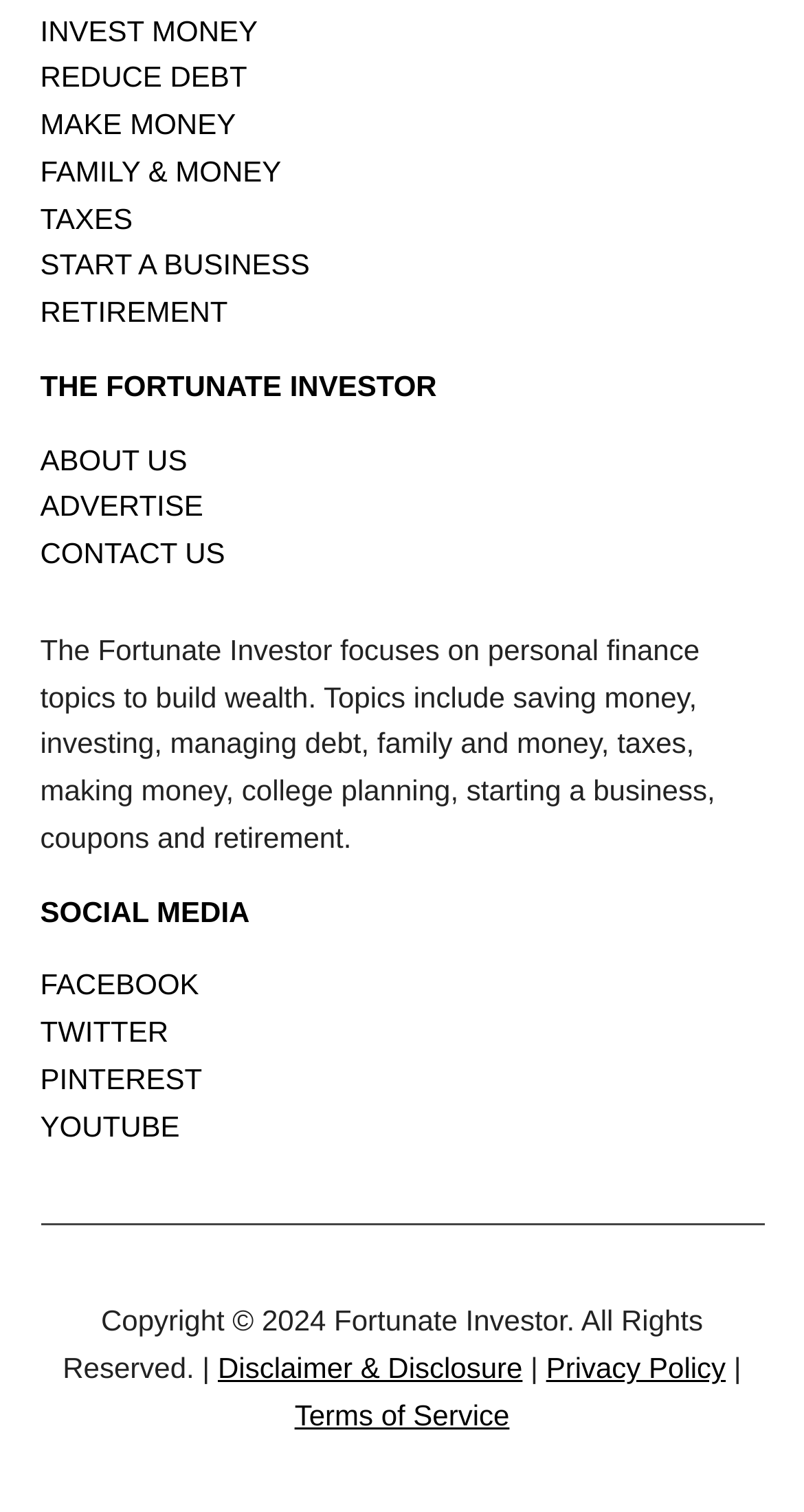Please identify the coordinates of the bounding box that should be clicked to fulfill this instruction: "Learn about 'RETIREMENT'".

[0.05, 0.242, 0.283, 0.263]